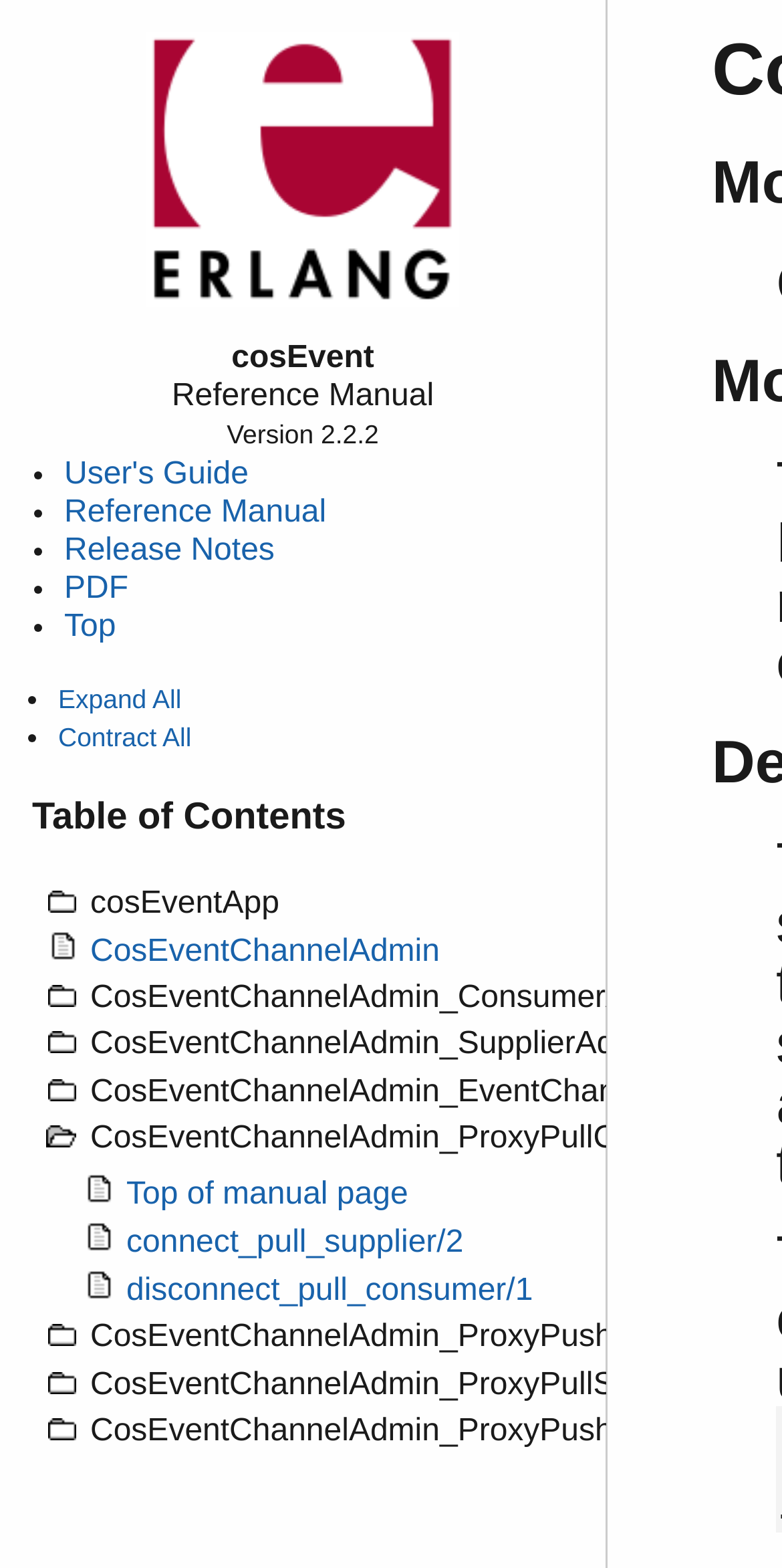Please specify the bounding box coordinates of the area that should be clicked to accomplish the following instruction: "Click the 'Release Notes' link". The coordinates should consist of four float numbers between 0 and 1, i.e., [left, top, right, bottom].

[0.082, 0.34, 0.351, 0.362]